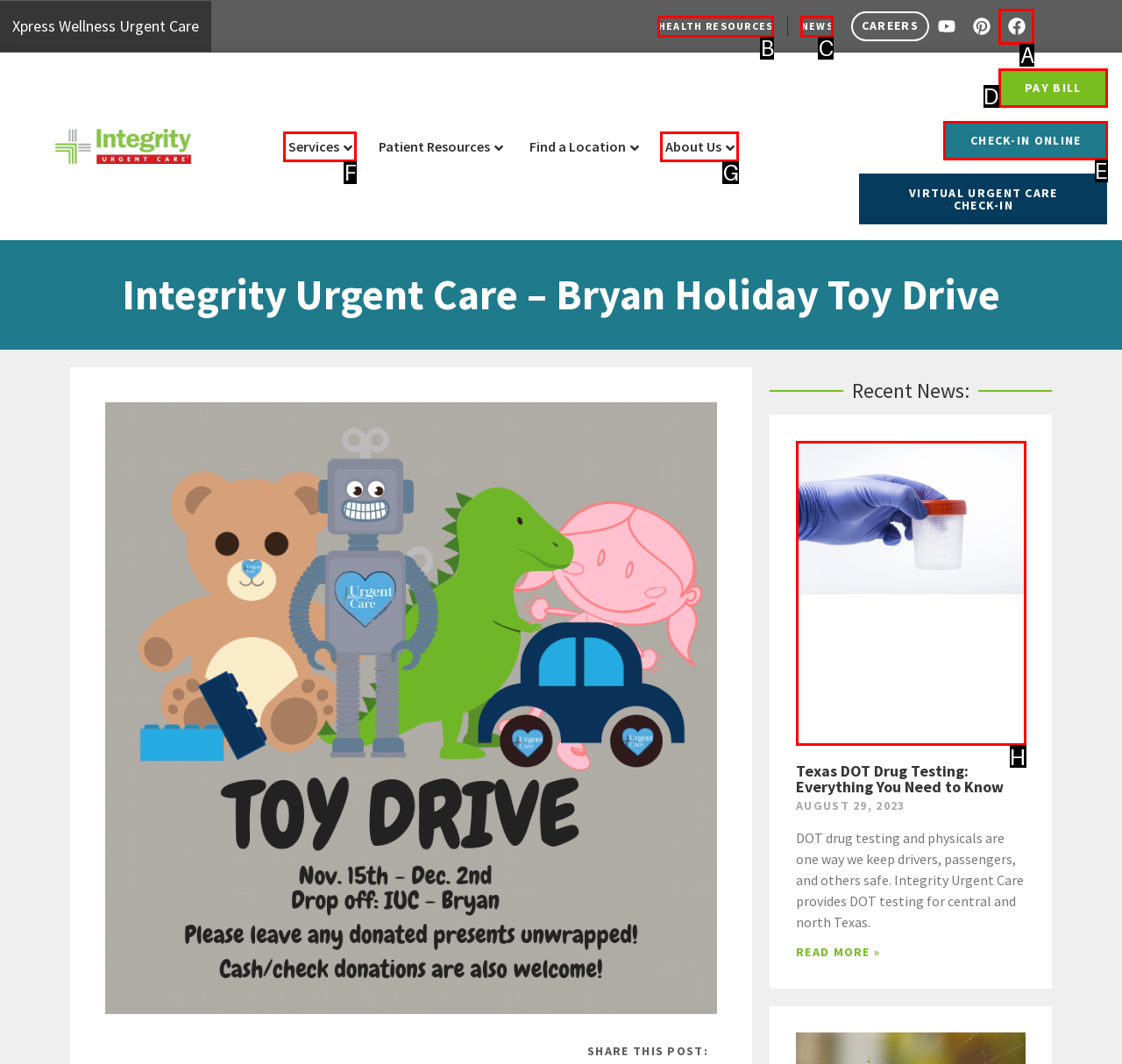What option should I click on to execute the task: Check in online? Give the letter from the available choices.

E